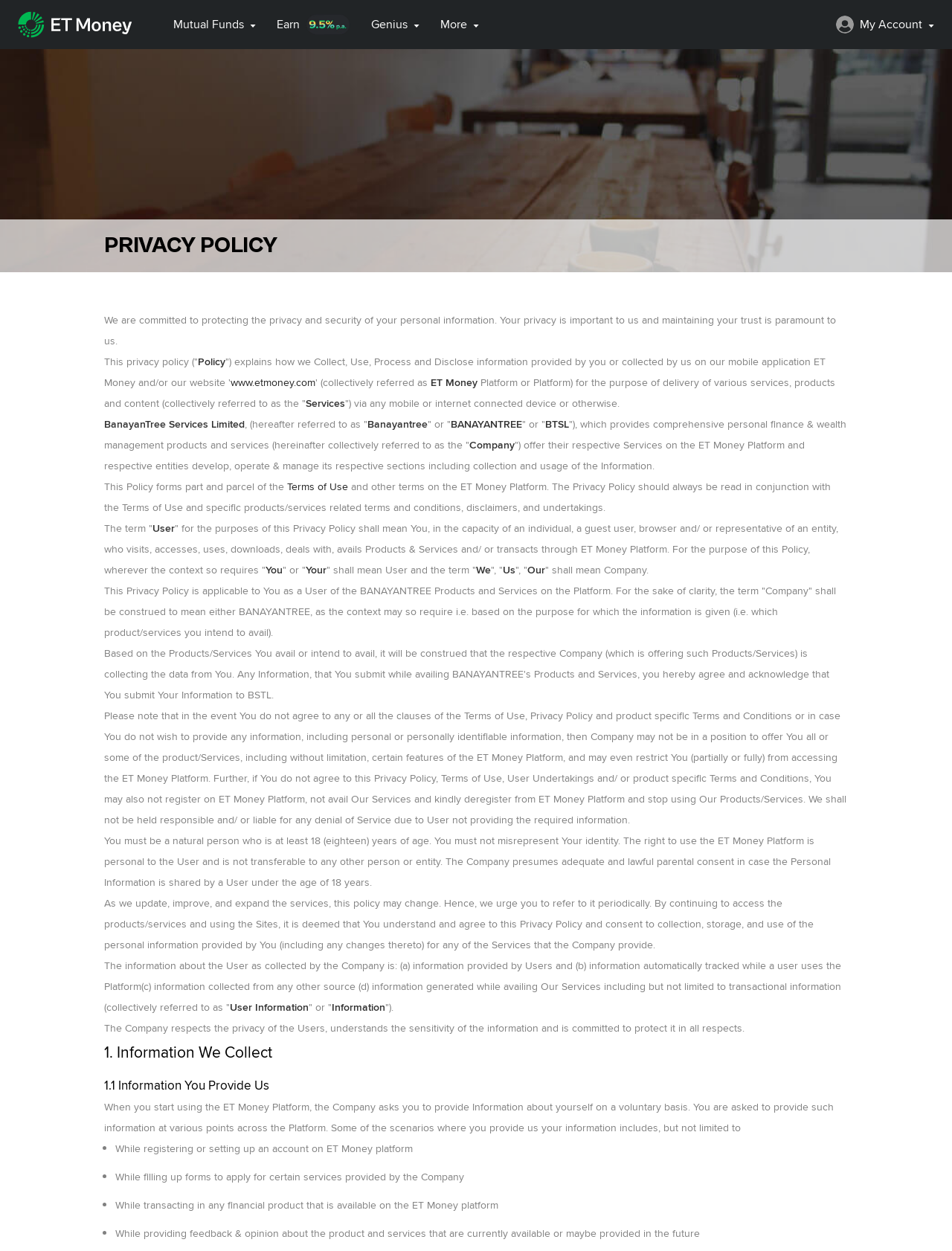Answer the question using only one word or a concise phrase: What is the name of the platform that offers various services and products?

ET Money Platform